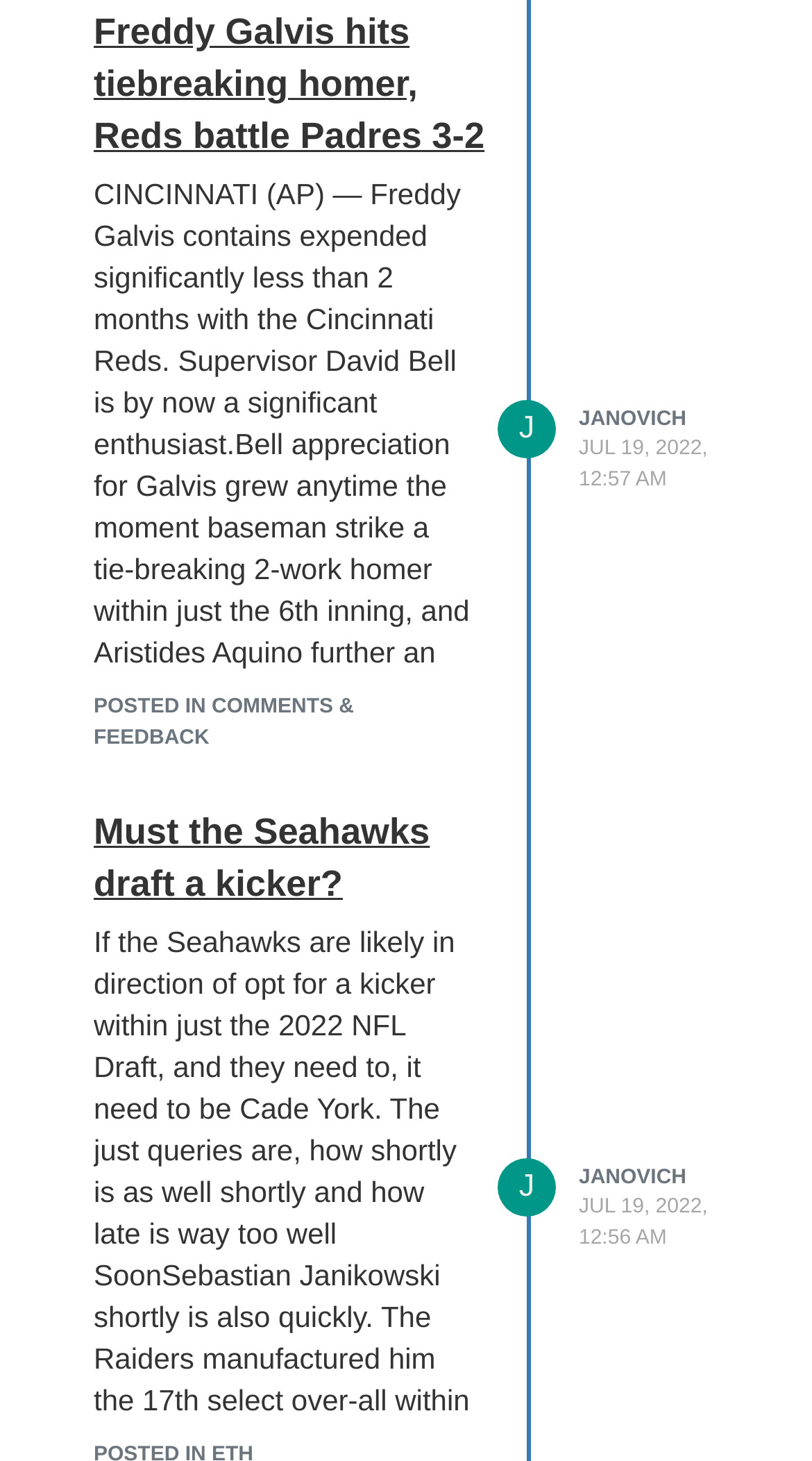What is the topic of the article 'Must the Seahawks draft a kicker?'?
Give a one-word or short-phrase answer derived from the screenshot.

Seahawks draft